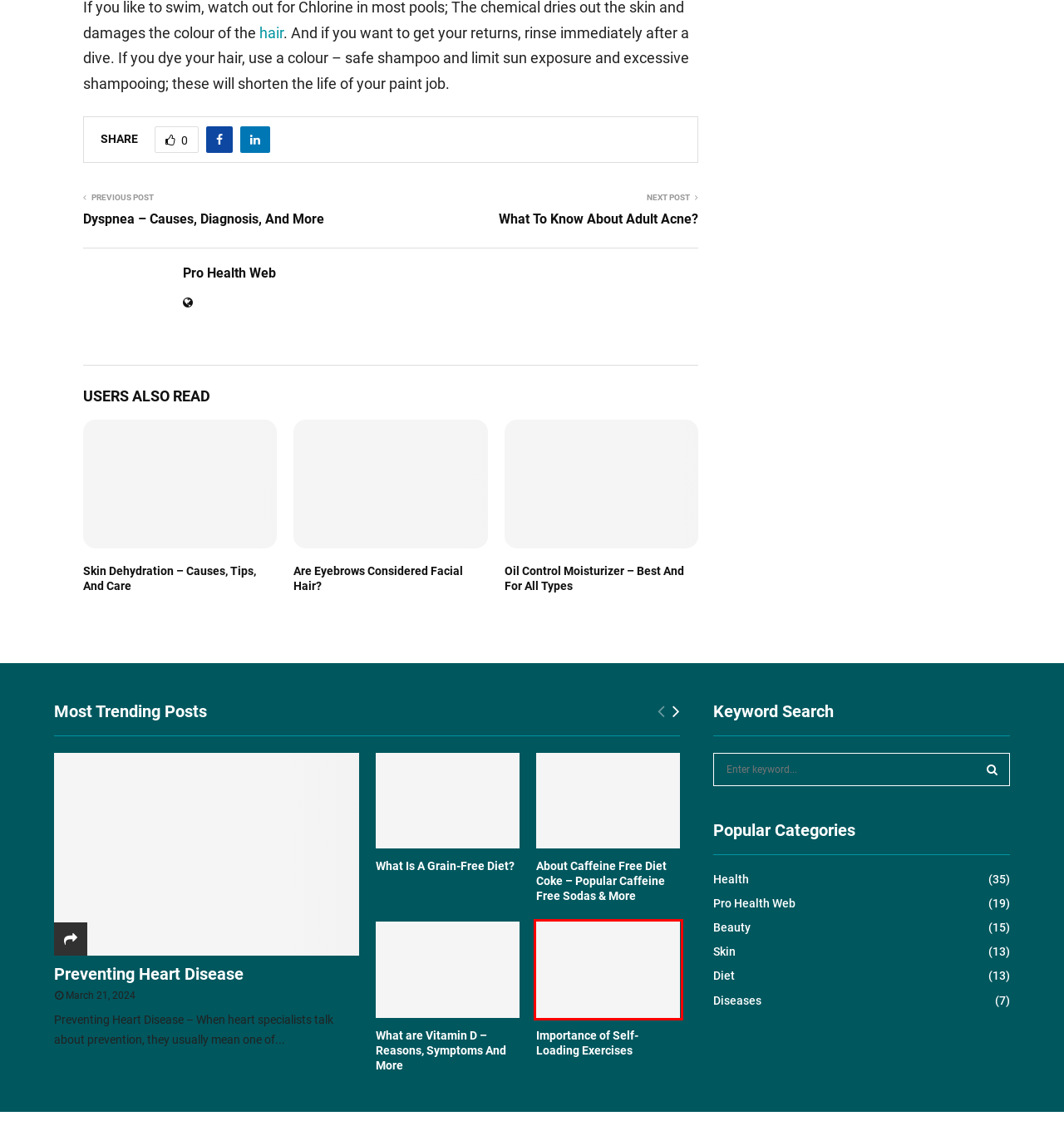View the screenshot of the webpage containing a red bounding box around a UI element. Select the most fitting webpage description for the new page shown after the element in the red bounding box is clicked. Here are the candidates:
A. Skin Dehydration – Causes, Tips, And Care - Pro Health Web
B. About Caffeine Free Diet Coke – Popular Caffeine Sodas & More
C. Dyspnea - Causes, Diagnosis, And More - Pro Health Web
D. What are Vitamin D: Reasons, Symptoms And More
E. Pro Health Web Archives - Pro Health Web
F. Importance of Self-Loading Exercises
G. Are Eyebrows Considered Facial Hair? - Pro Health Web
H. What To Know About Adult Acne?

F